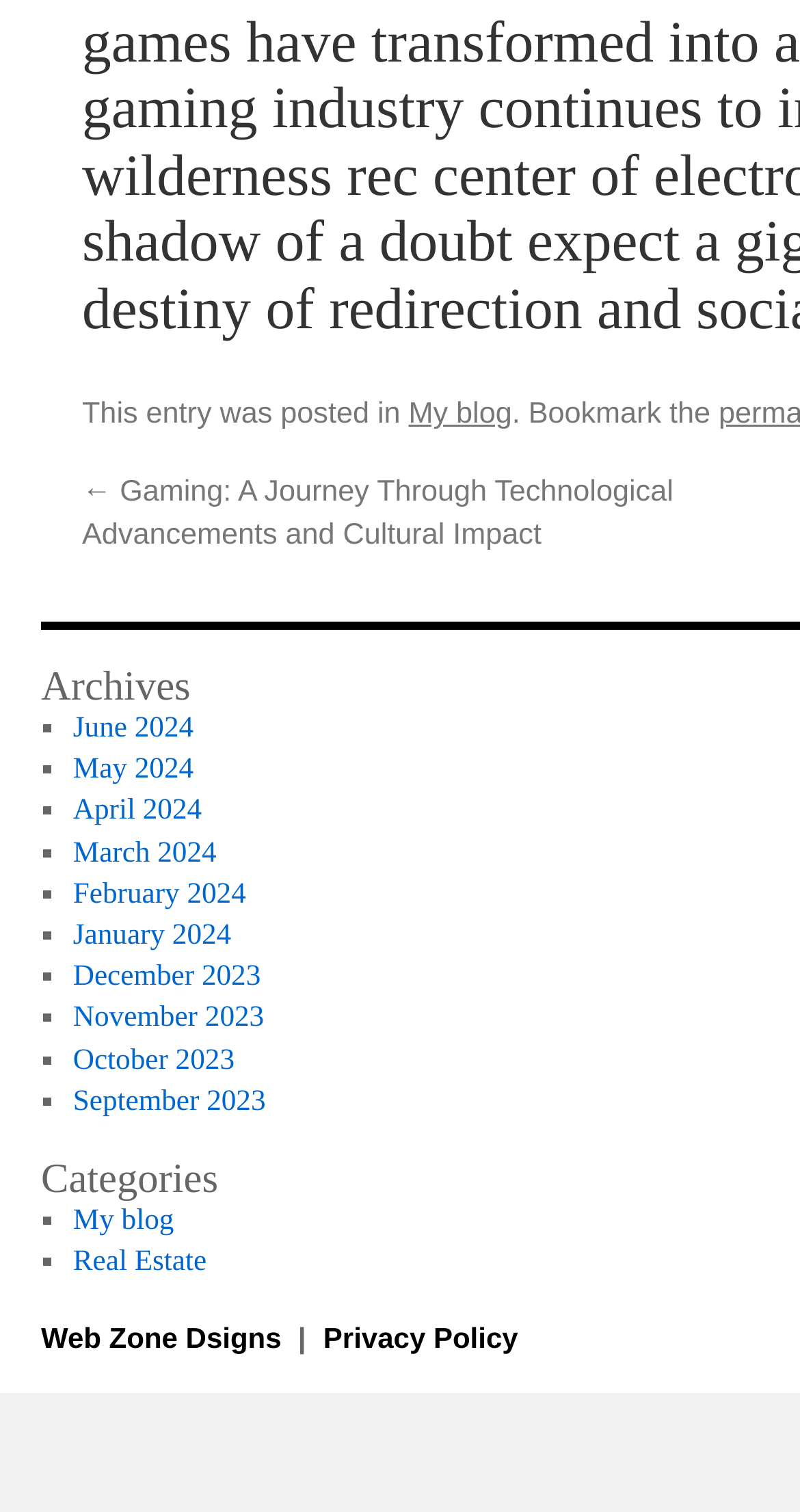Identify the bounding box coordinates of the clickable section necessary to follow the following instruction: "Go to today's date". The coordinates should be presented as four float numbers from 0 to 1, i.e., [left, top, right, bottom].

None